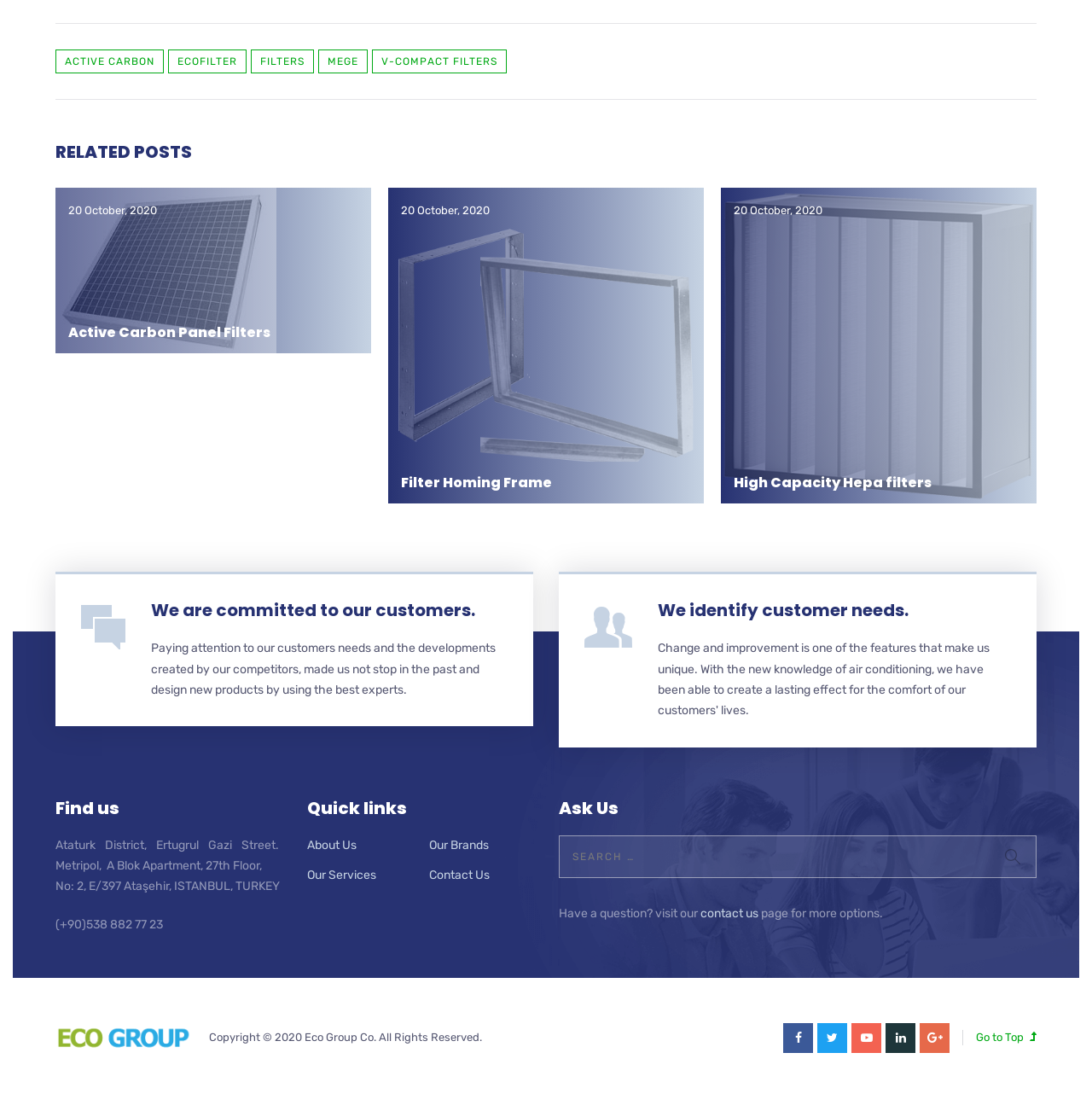Locate the bounding box coordinates of the clickable part needed for the task: "Visit About Us page".

[0.281, 0.753, 0.327, 0.768]